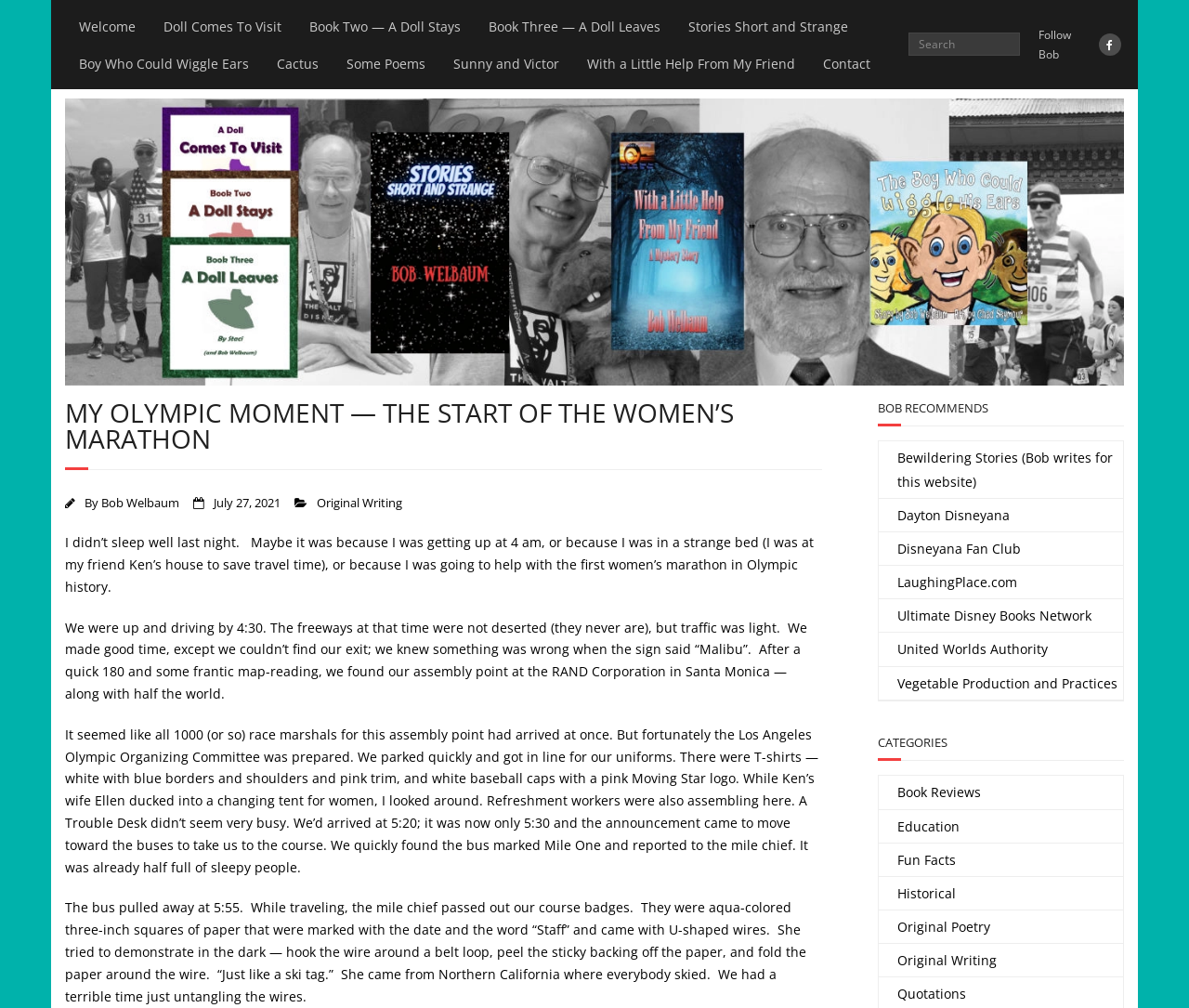Please identify the bounding box coordinates of the clickable area that will allow you to execute the instruction: "Follow Bob".

[0.873, 0.027, 0.901, 0.062]